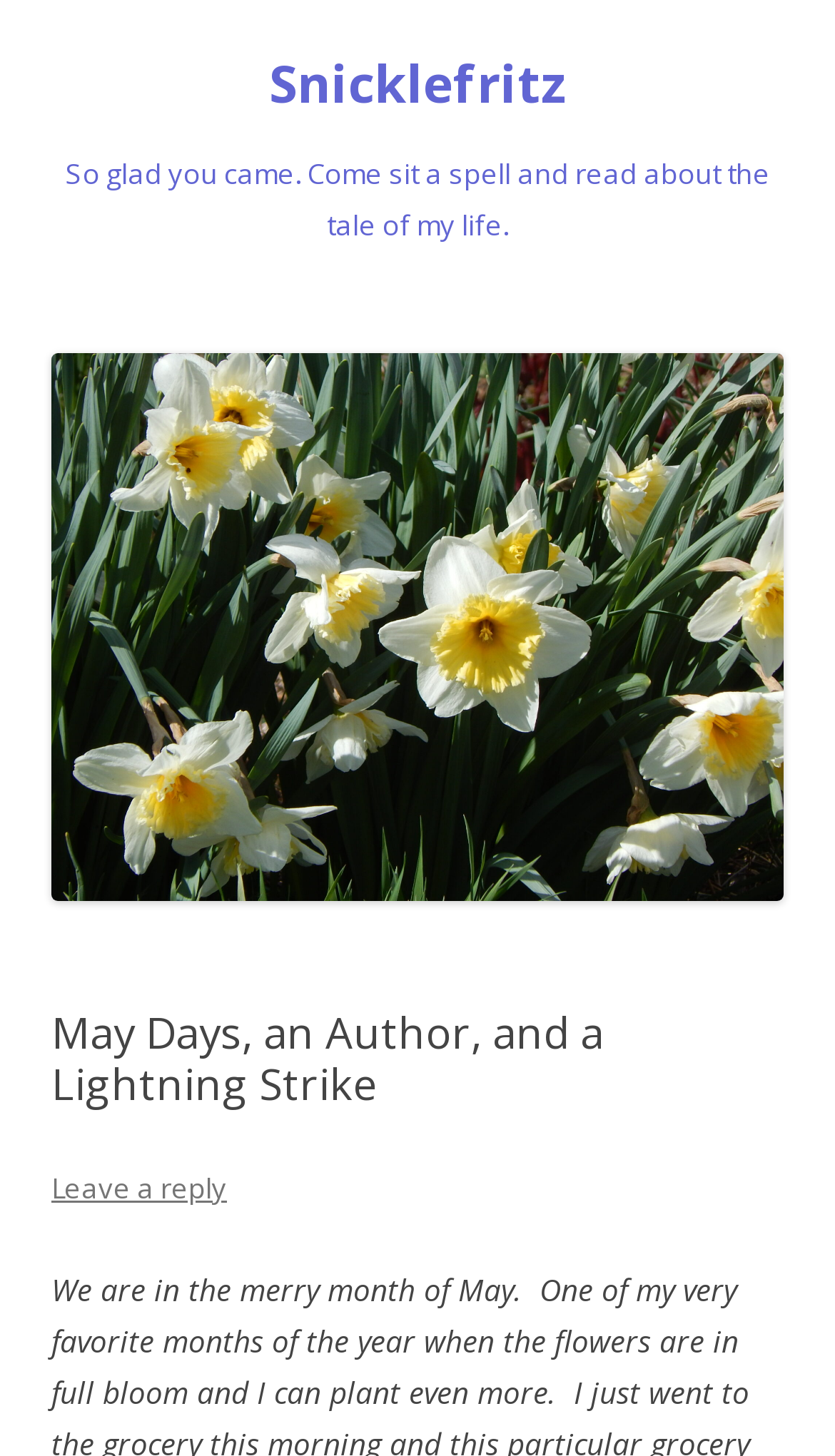What is the main topic of the webpage?
Using the visual information from the image, give a one-word or short-phrase answer.

The author's life